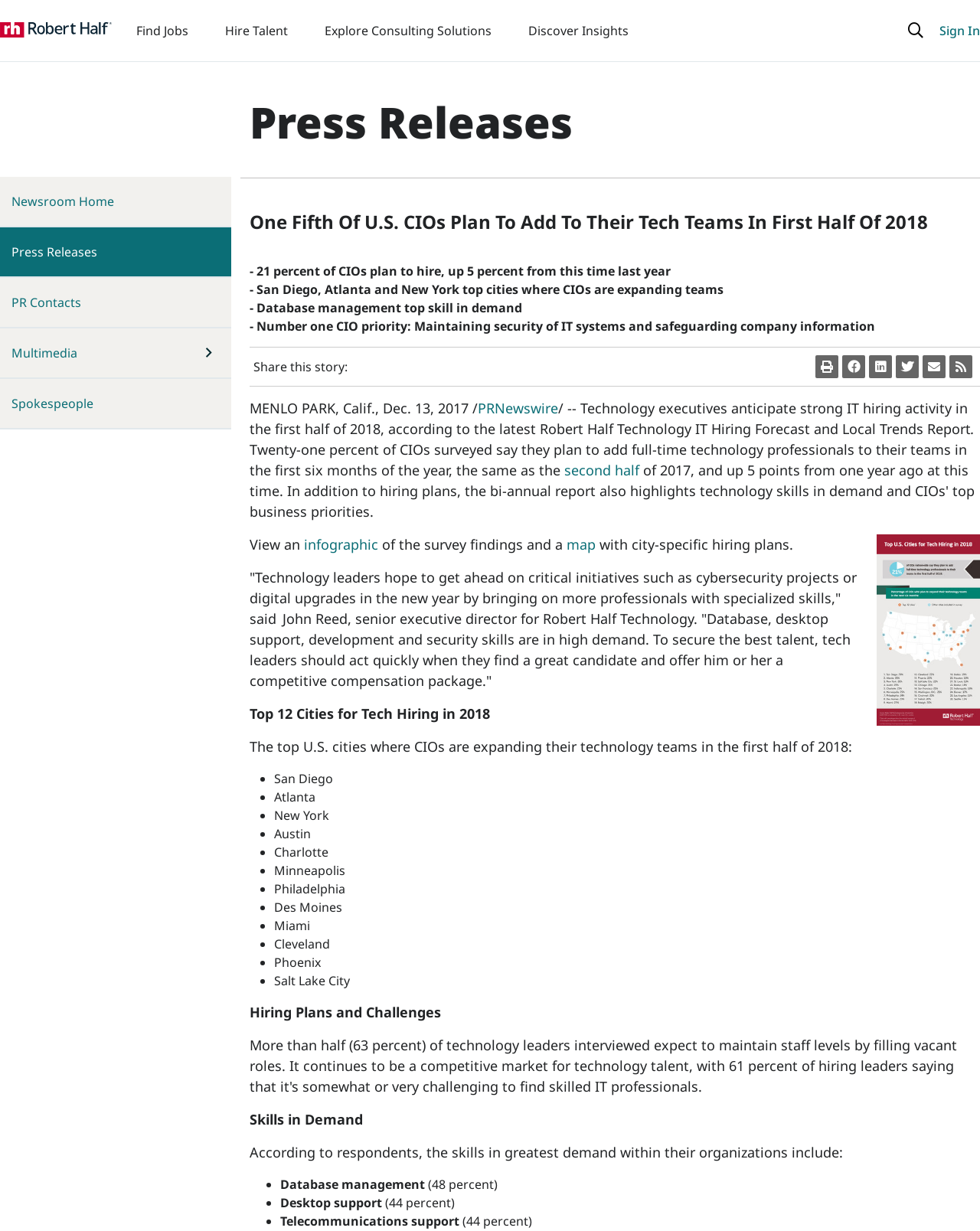Please identify the bounding box coordinates of the clickable region that I should interact with to perform the following instruction: "Search". The coordinates should be expressed as four float numbers between 0 and 1, i.e., [left, top, right, bottom].

[0.927, 0.018, 0.946, 0.031]